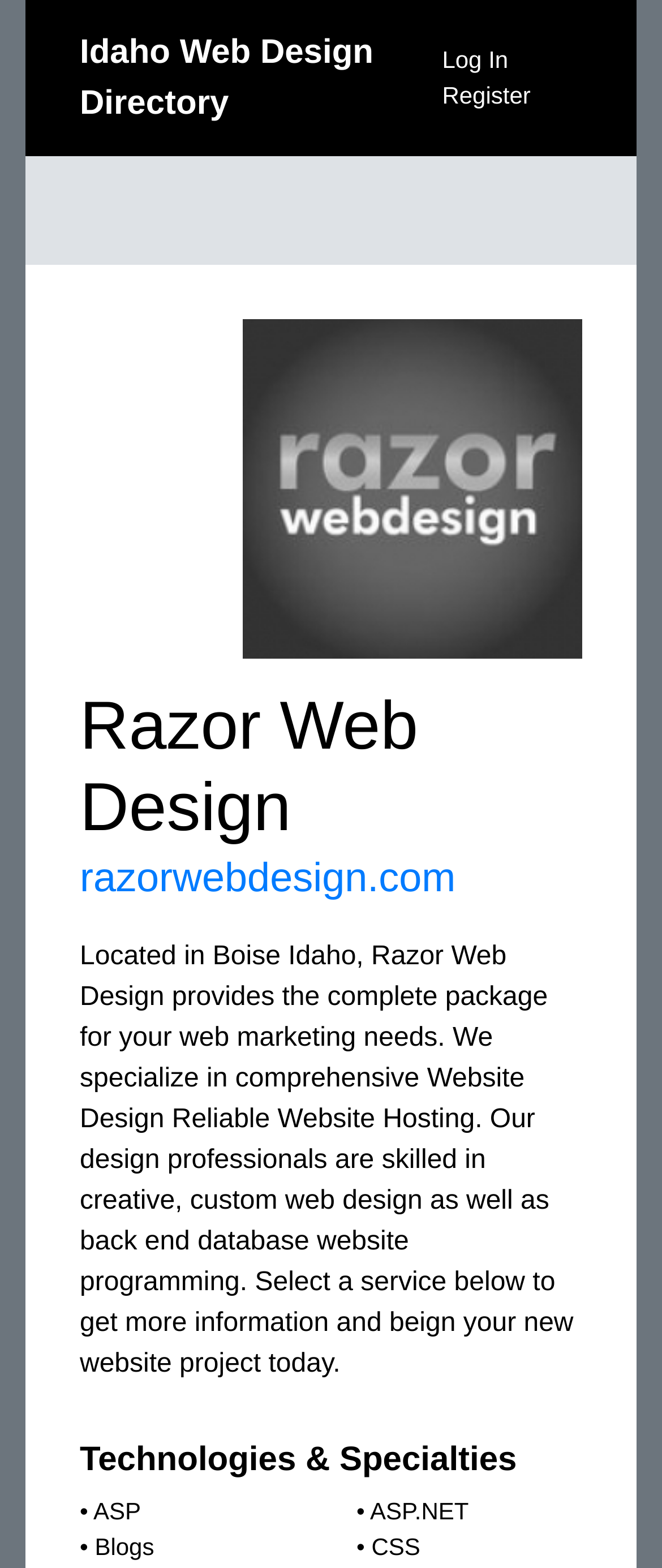Identify the bounding box coordinates of the clickable region necessary to fulfill the following instruction: "Visit the website razorwebdesign.com". The bounding box coordinates should be four float numbers between 0 and 1, i.e., [left, top, right, bottom].

[0.121, 0.546, 0.688, 0.575]